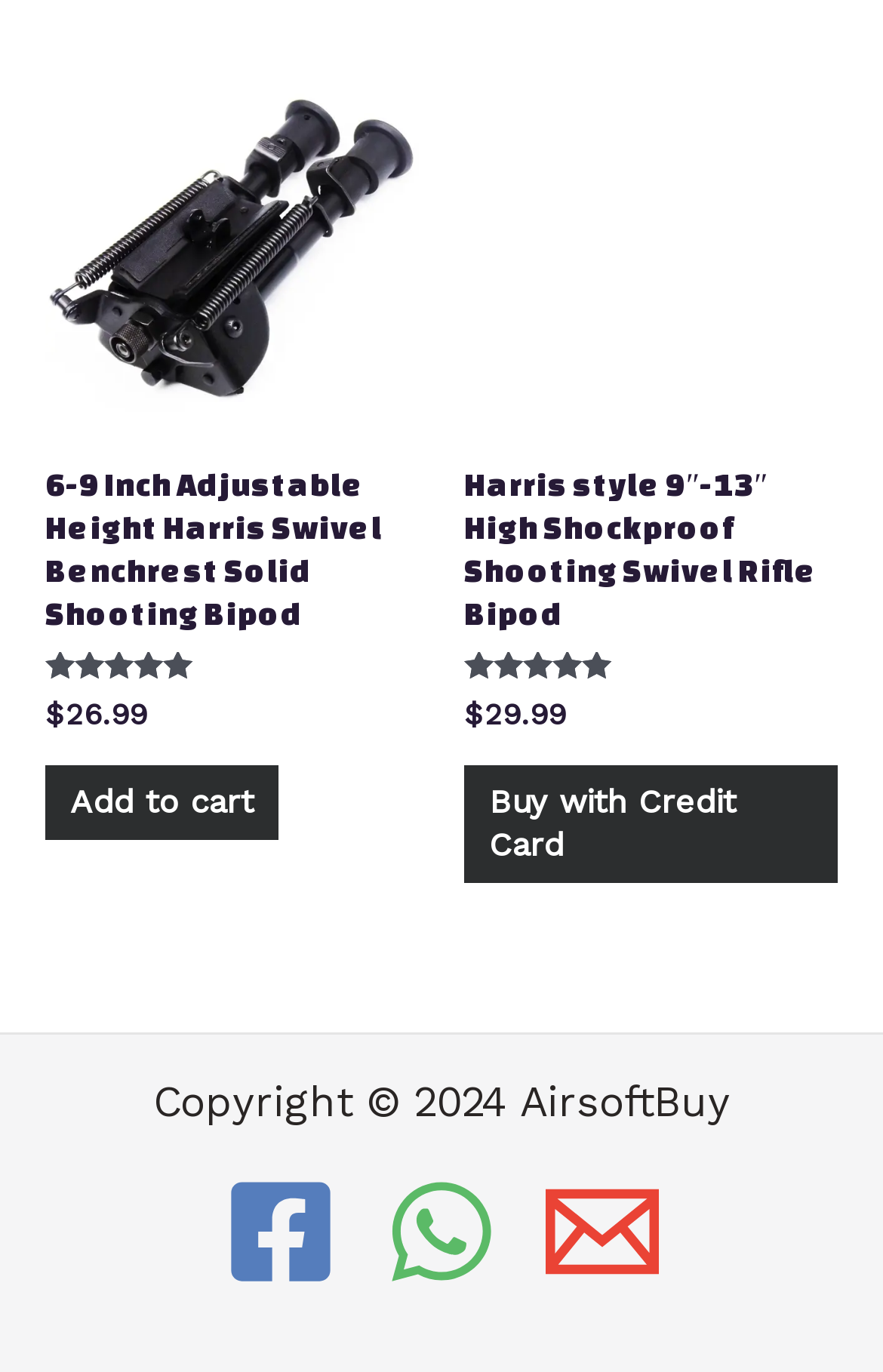Give a one-word or one-phrase response to the question: 
What is the function of the button 'Add to cart: “6-9 Inch Adjustable Height Harris Swivel Benchrest Solid Shooting Bipod”'?

Add to cart